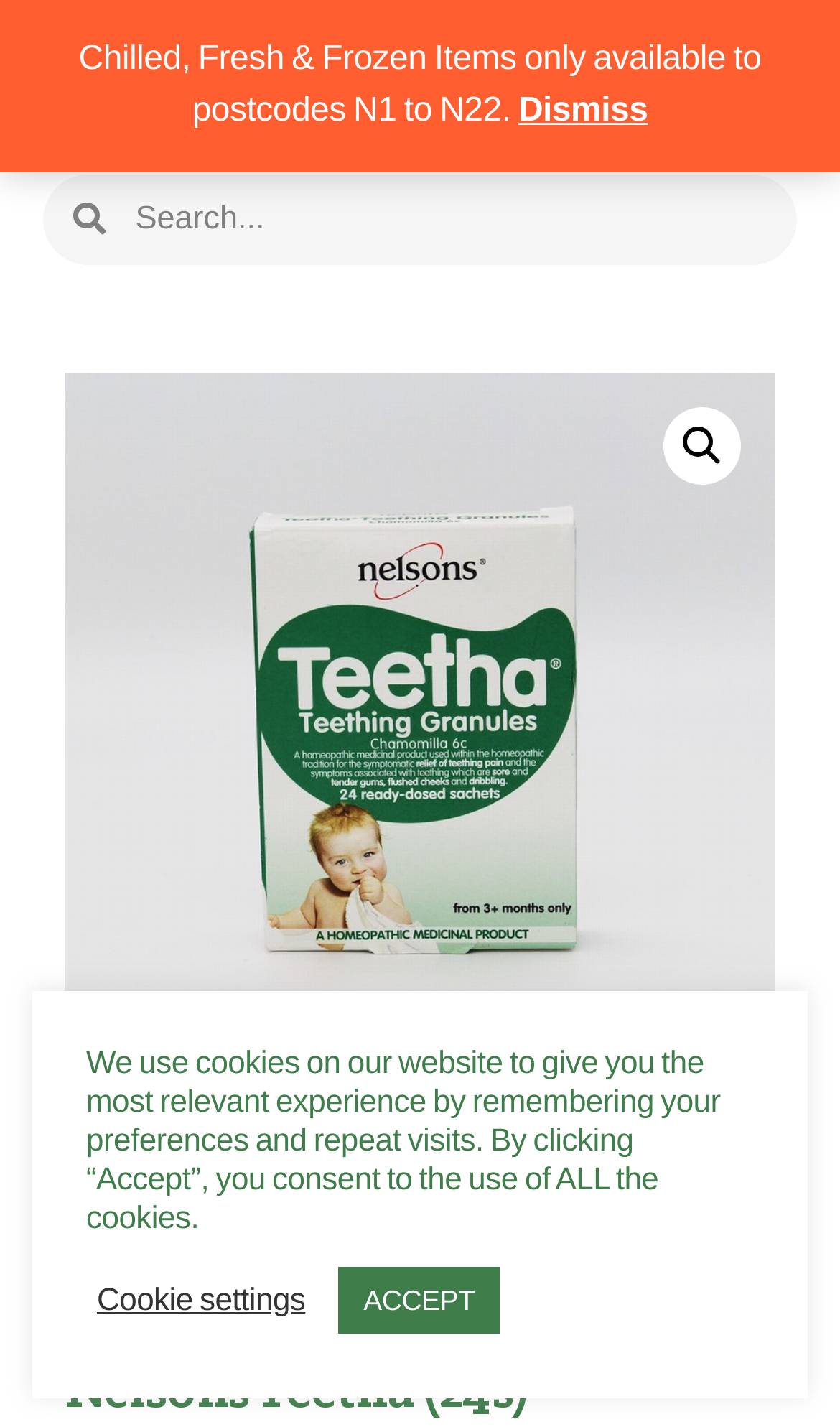Using the image as a reference, answer the following question in as much detail as possible:
What is the logo of the website?

I found the logo by looking at the top-left corner of the webpage, where I saw a link and an image with the same bounding box coordinates, indicating that they are the same element. The OCR text of this element is 'Organic to your door logo'.